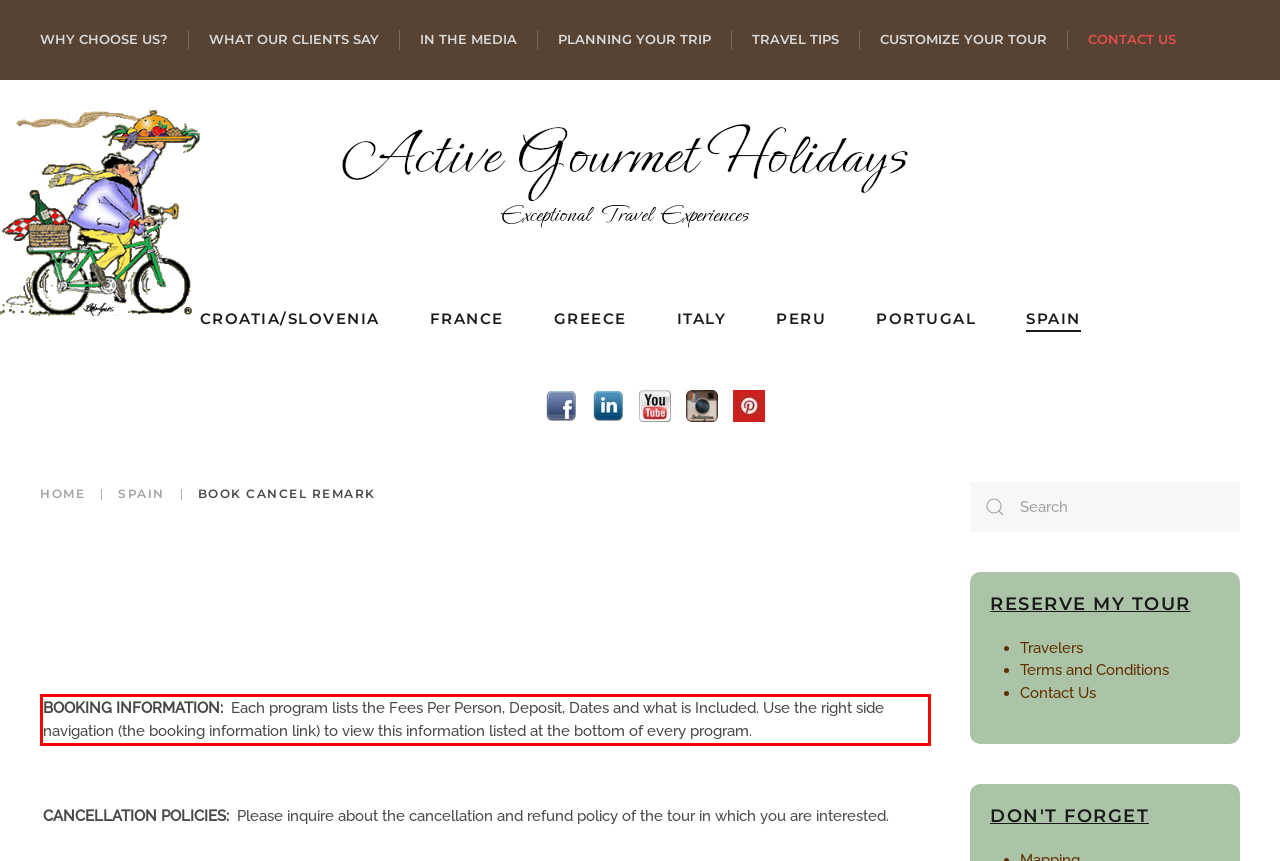Examine the webpage screenshot and use OCR to recognize and output the text within the red bounding box.

BOOKING INFORMATION: Each program lists the Fees Per Person, Deposit, Dates and what is Included. Use the right side navigation (the booking information link) to view this information listed at the bottom of every program.